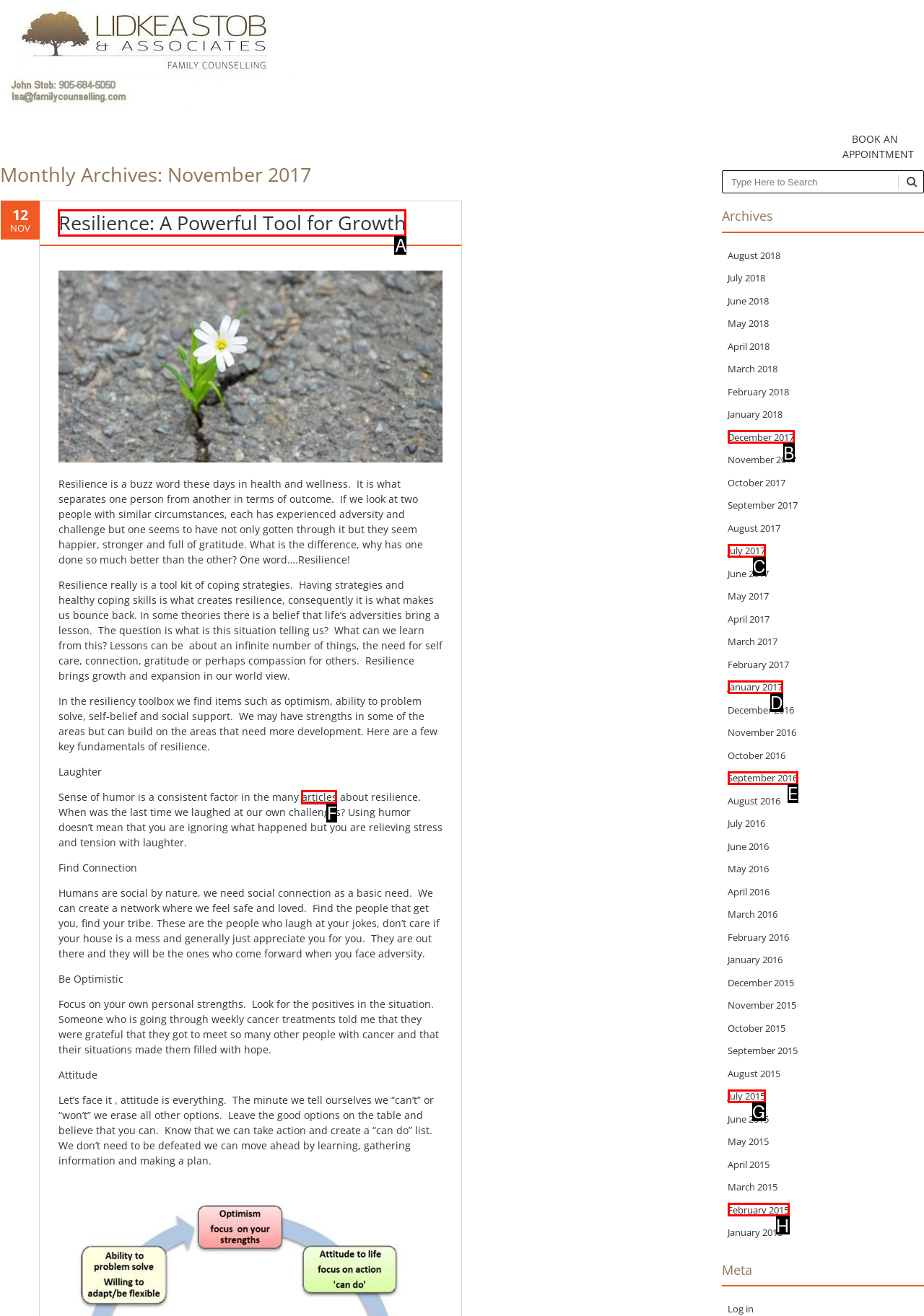From the options presented, which lettered element matches this description: July 2015
Reply solely with the letter of the matching option.

G